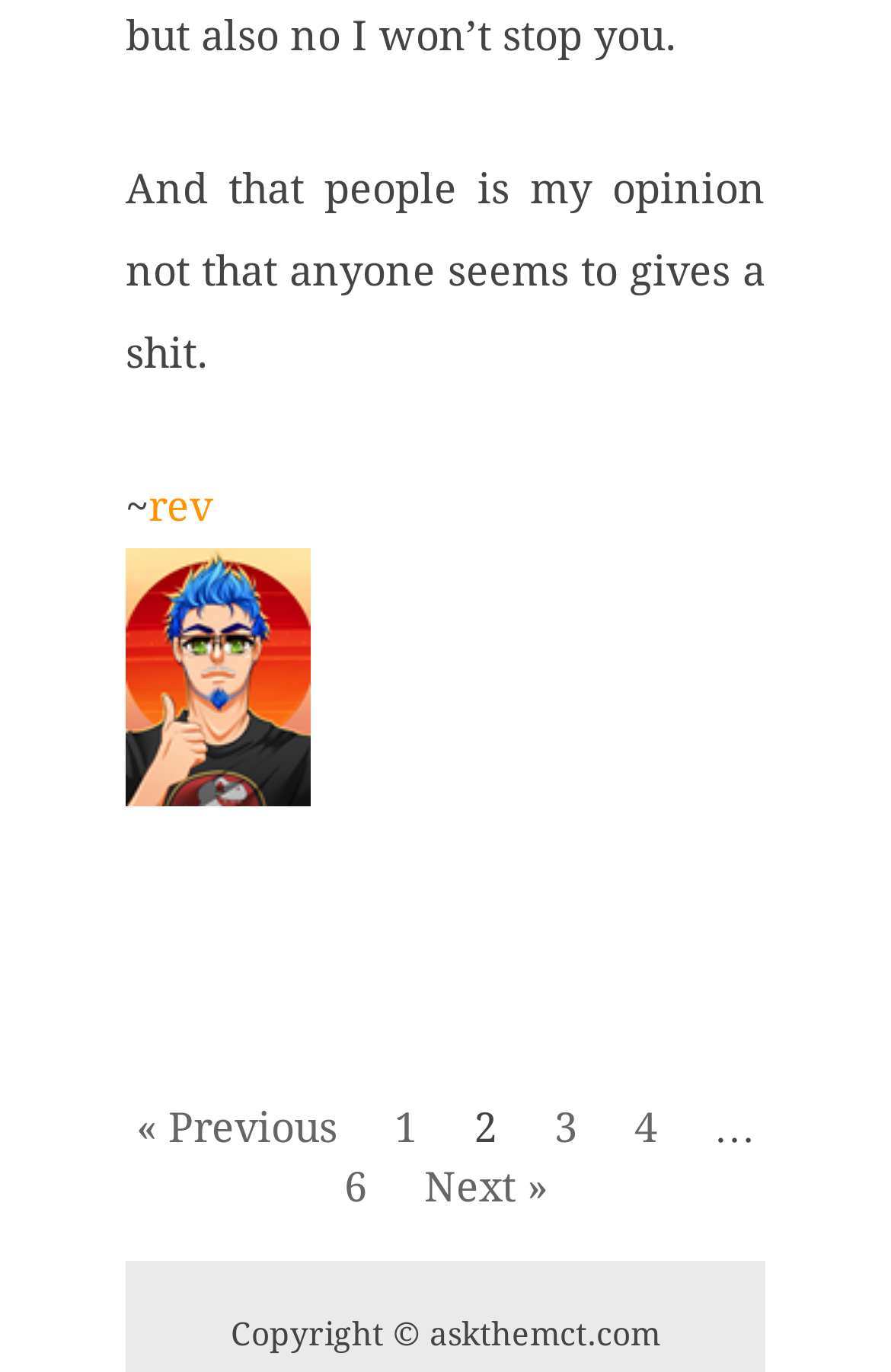What is the copyright information?
Based on the image, respond with a single word or phrase.

askthemct.com